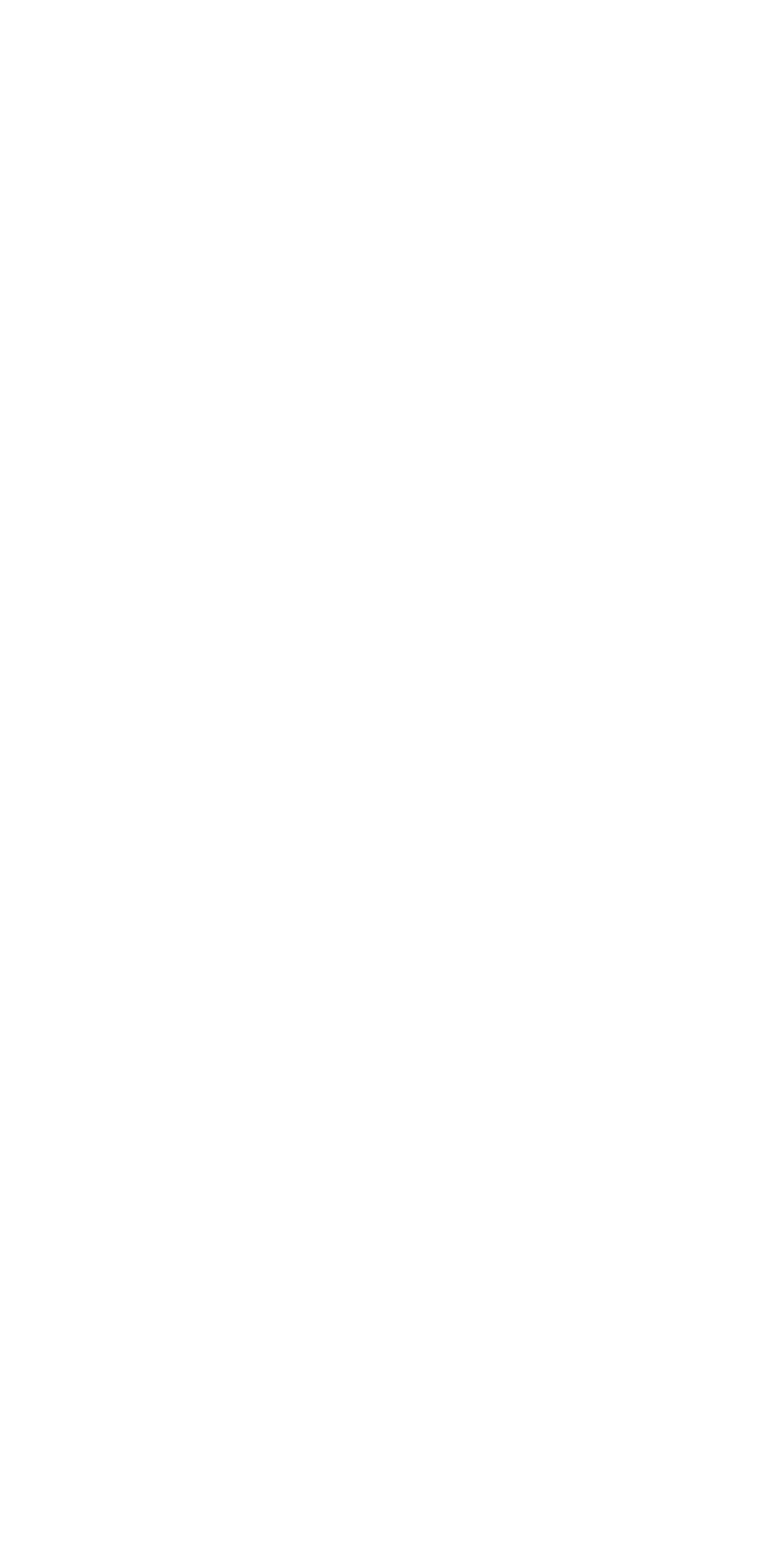Find the bounding box coordinates of the clickable region needed to perform the following instruction: "View Micro SD Card products". The coordinates should be provided as four float numbers between 0 and 1, i.e., [left, top, right, bottom].

[0.026, 0.264, 0.326, 0.297]